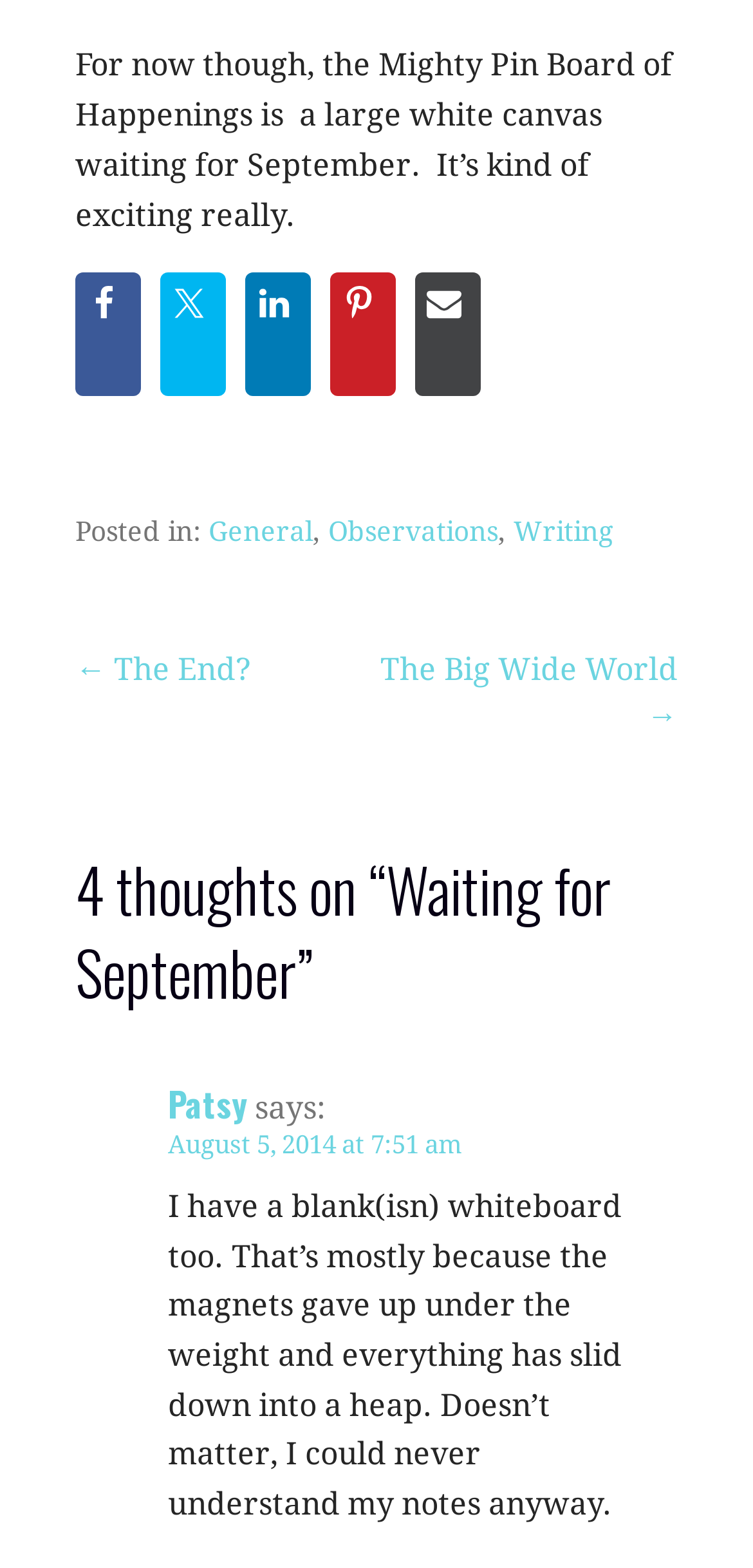What is the category of the post?
Please analyze the image and answer the question with as much detail as possible.

The post is categorized under General, Observations, and Writing, as indicated by the links 'General', 'Observations', and 'Writing' in the footer section.